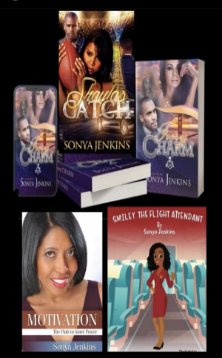Explain the content of the image in detail.

The image showcases a collection of books by author Sonya Jenkins, prominently featuring her titles. At the center is "Caught in the Charm," illustrated with vibrant artwork. Surrounding it are visual representations of other works, including "Motivation: The Path to Inner Power," which features a close-up of Sonya Jenkins' face, exemplifying her personal touch and connection to her readers. Additionally, "Emily the Flight Attendant" is displayed alongside a playful illustration of the titular character in a flight attendant uniform, hinting at the story's themes. The arrangement highlights Jennifer's versatility as an author and invites viewers to explore her diverse literary offerings, suggesting a blend of motivational and fictional narratives.